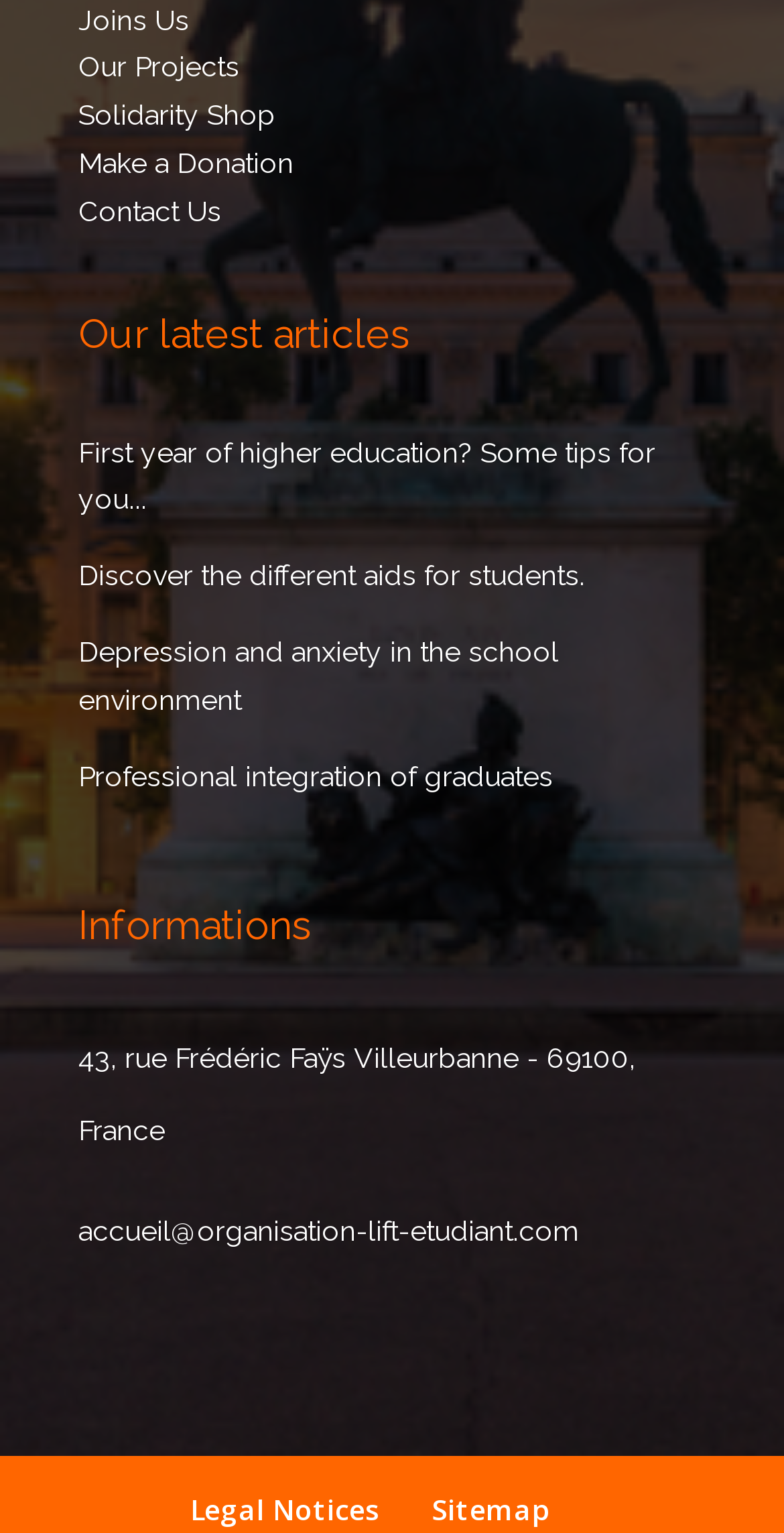What is the topic of the third article on the webpage?
Deliver a detailed and extensive answer to the question.

I scanned the webpage and found a section with article links. The third article link is 'Depression and anxiety in the school environment', which suggests that the topic of this article is related to mental health in educational settings.